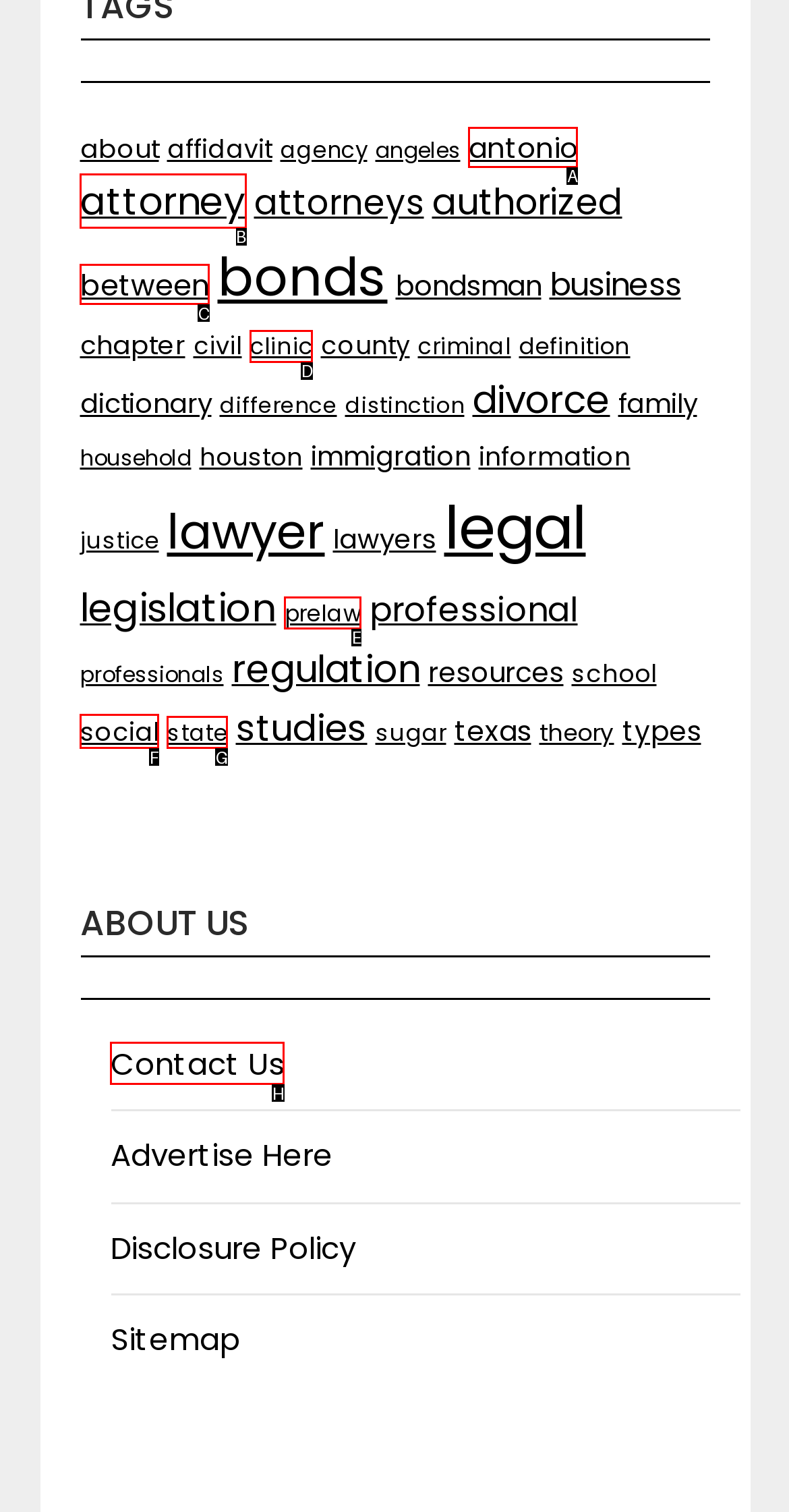Which letter corresponds to the correct option to complete the task: go to attorney page?
Answer with the letter of the chosen UI element.

B